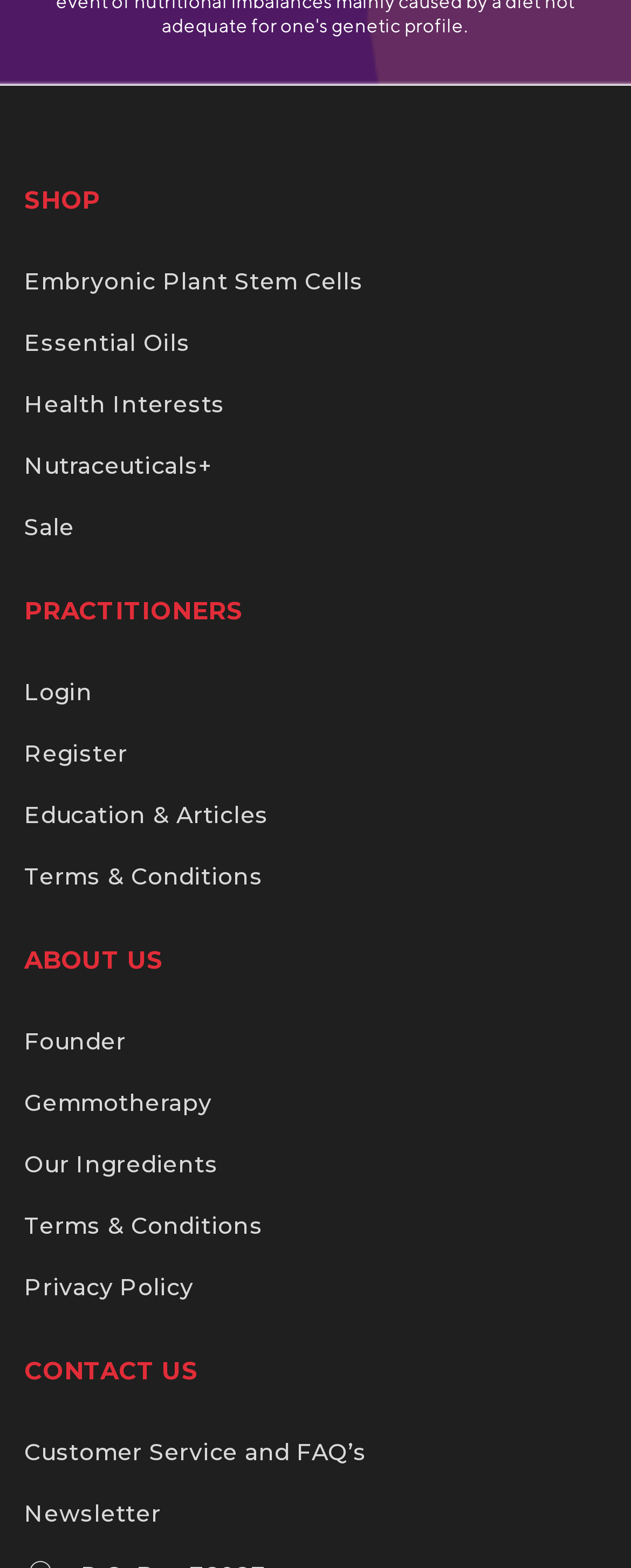What is the purpose of the 'CONTACT US' section?
Could you answer the question in a detailed manner, providing as much information as possible?

The 'CONTACT US' section appears to be for customer support, providing links to 'Customer Service and FAQ’s' and 'Newsletter', suggesting that it is a section for users to get in touch with the company or access helpful resources.